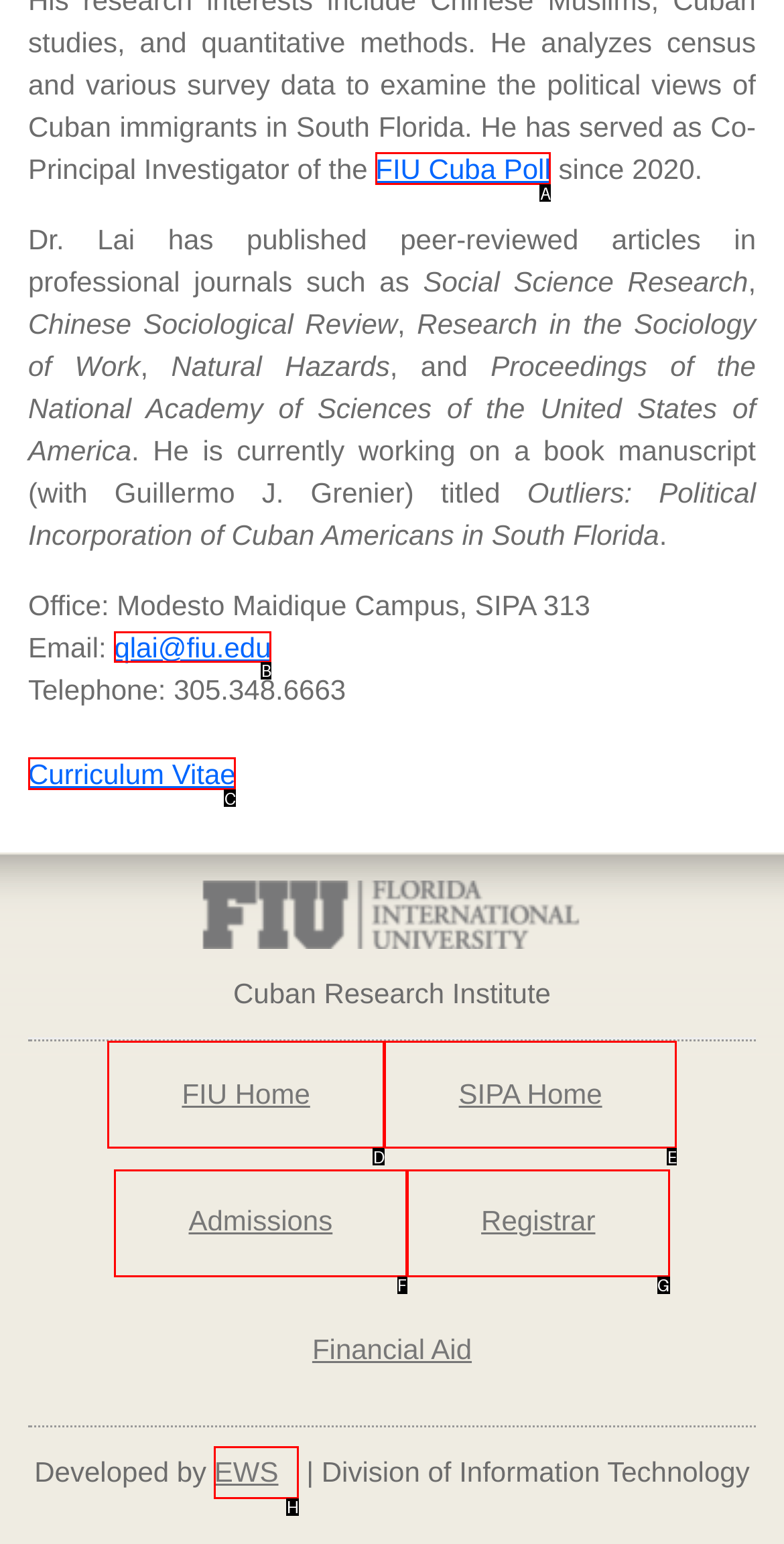Determine the correct UI element to click for this instruction: email Dr. Lai. Respond with the letter of the chosen element.

B